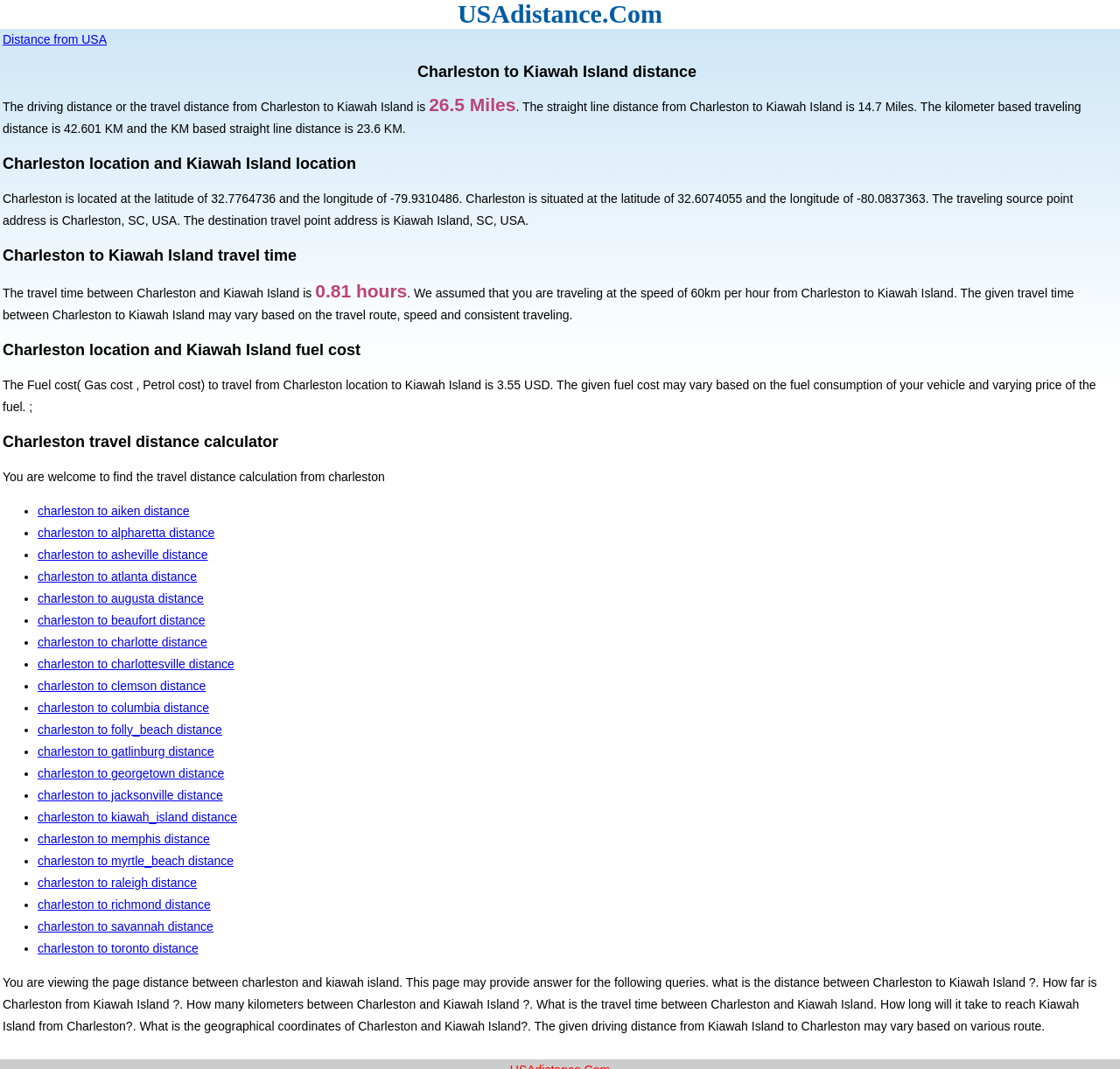Given the content of the image, can you provide a detailed answer to the question?
What is the fuel cost to travel from Charleston to Kiawah Island?

The fuel cost to travel from Charleston to Kiawah Island is mentioned in the webpage as 3.55 USD, which is obtained from the StaticText element with the text 'The Fuel cost( Gas cost, Petrol cost) to travel from Charleston location to Kiawah Island is 3.55 USD'.